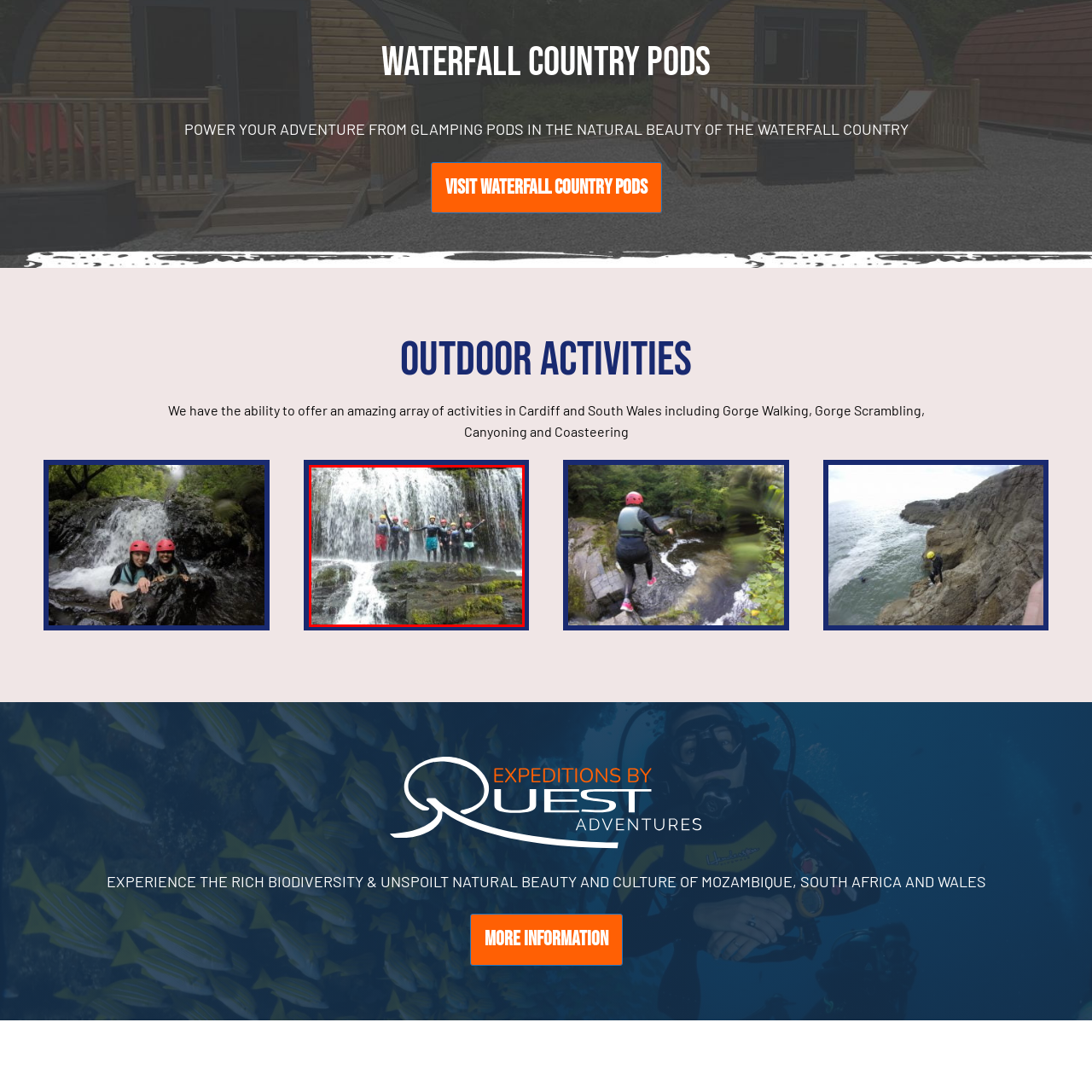Examine the image within the red border, What is the natural feature behind the adventurers? 
Please provide a one-word or one-phrase answer.

A waterfall